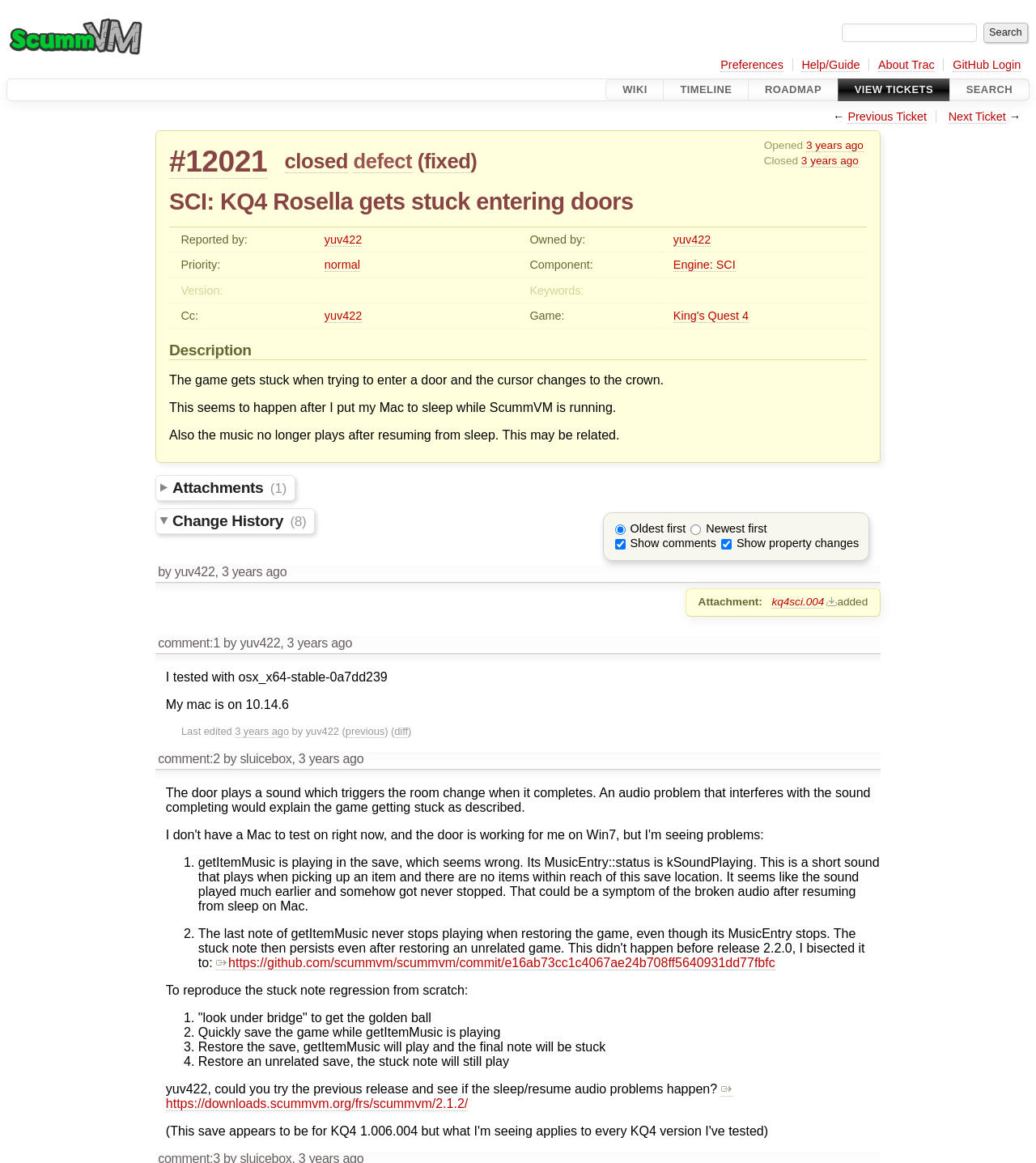What is the status of ticket #12021?
Using the image as a reference, answer the question in detail.

The status of ticket #12021 can be determined by looking at the heading '#12021 closed defect (fixed)' which indicates that the ticket is closed.